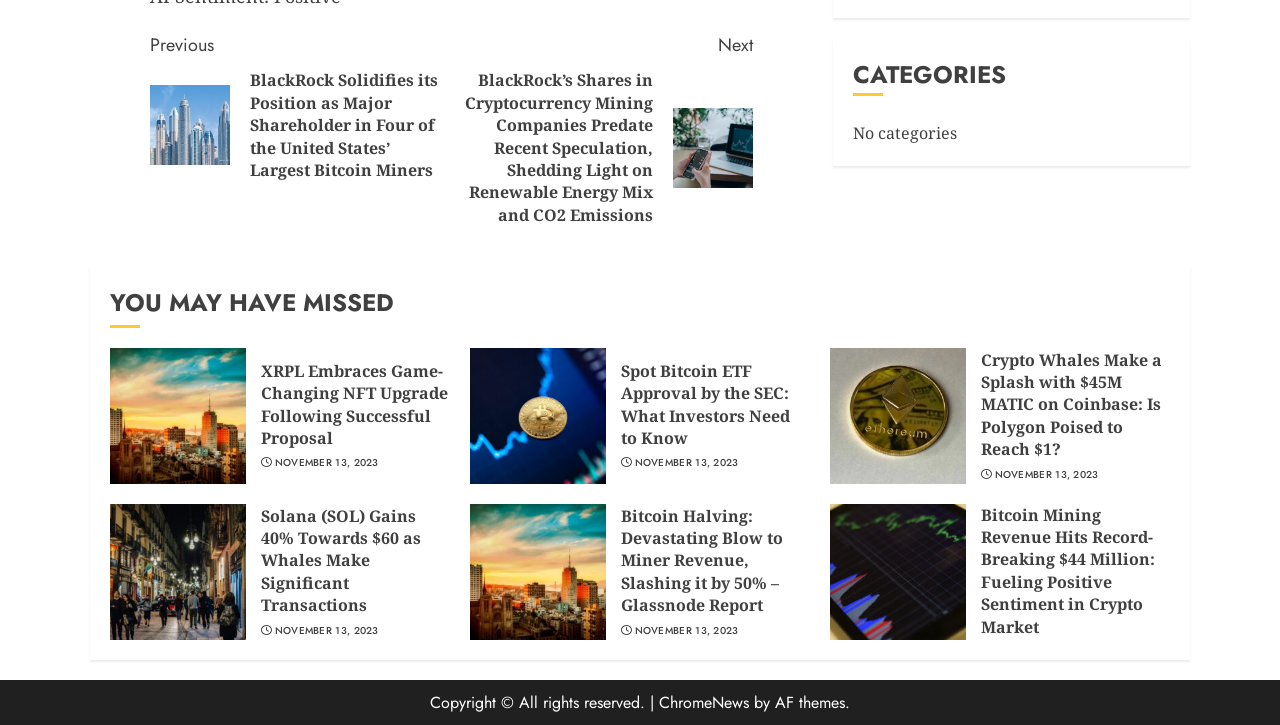Using the information in the image, could you please answer the following question in detail:
What is the name of the website?

I looked at the footer section of the webpage and found a link with the text 'ChromeNews', which appears to be the name of the website.